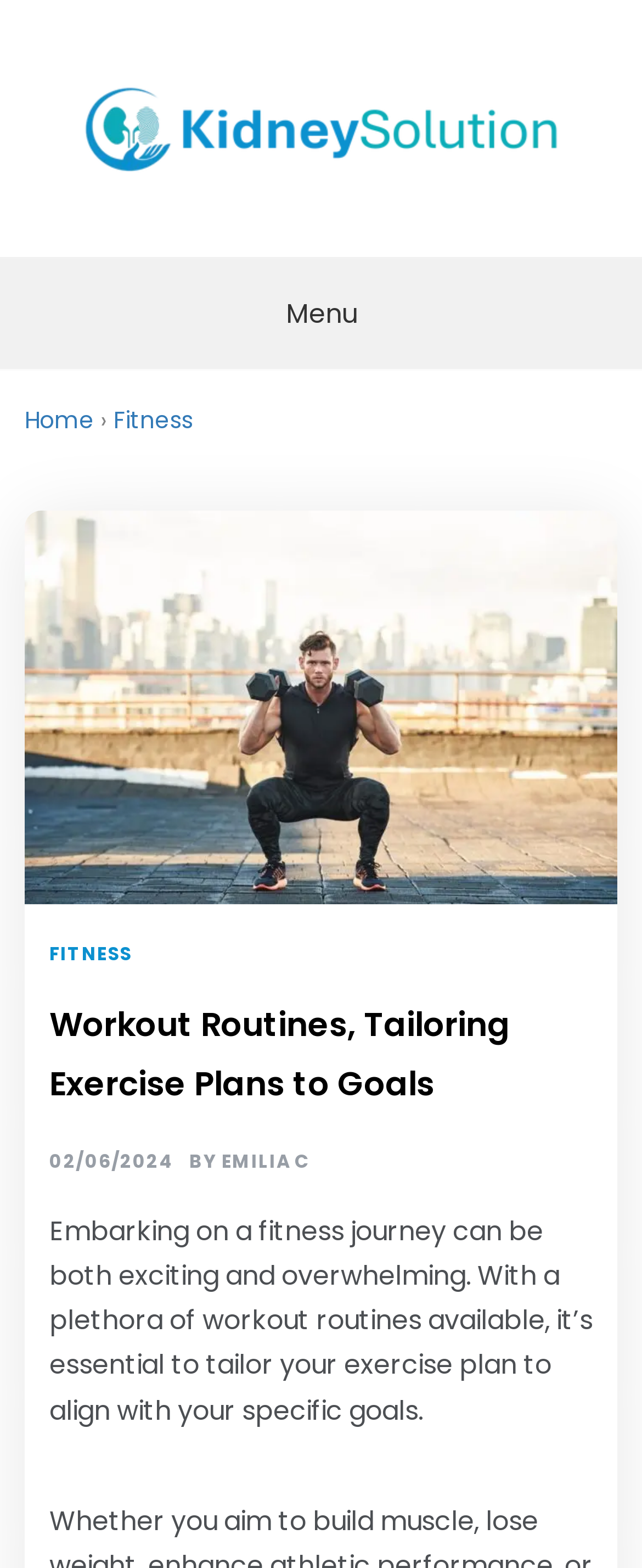What is the main topic of the article?
Based on the screenshot, respond with a single word or phrase.

Tailoring exercise plans to goals